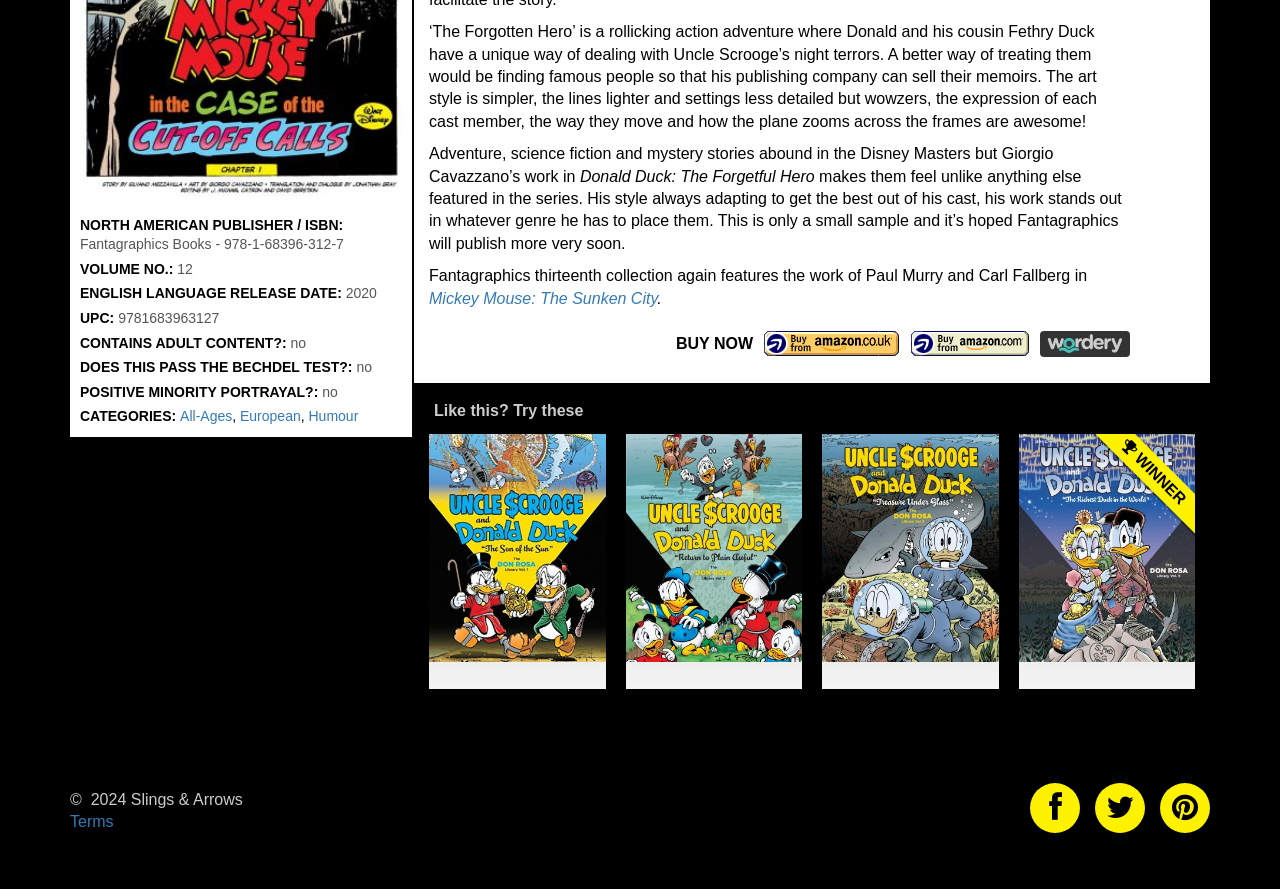Find the bounding box coordinates of the element I should click to carry out the following instruction: "Click the 'BUY NOW' button".

[0.528, 0.377, 0.588, 0.396]